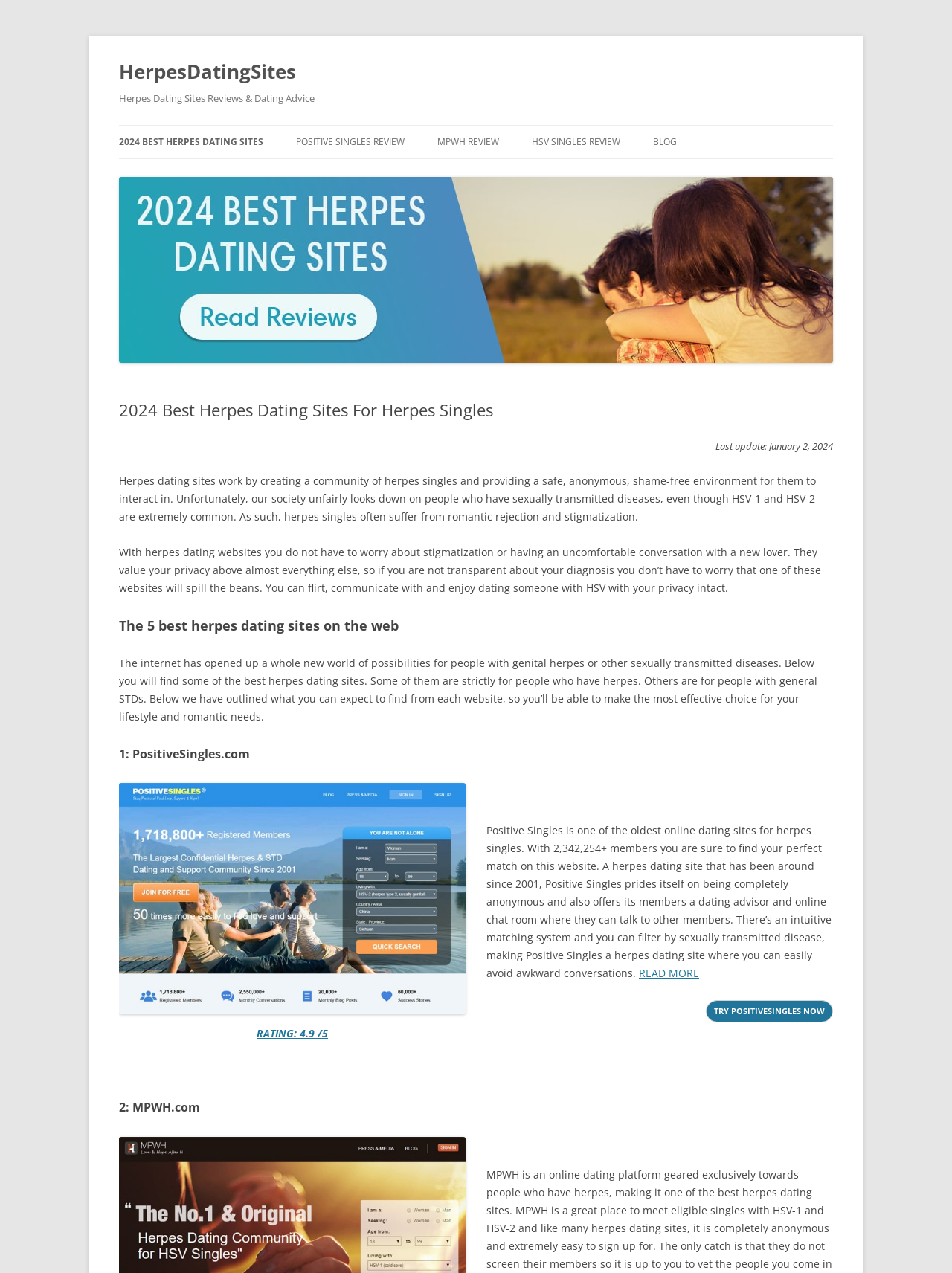Please predict the bounding box coordinates of the element's region where a click is necessary to complete the following instruction: "Try PositiveSingles now". The coordinates should be represented by four float numbers between 0 and 1, i.e., [left, top, right, bottom].

[0.741, 0.786, 0.875, 0.803]